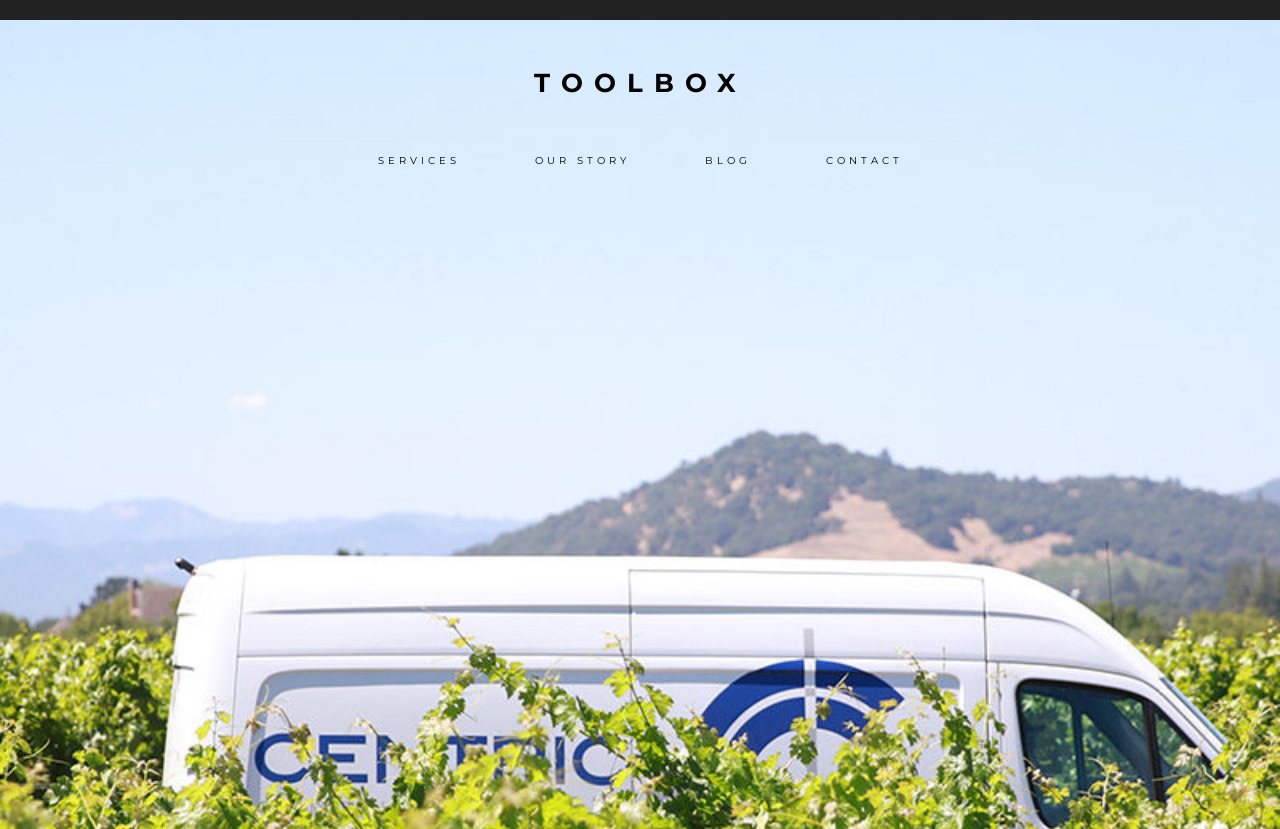Given the element description, predict the bounding box coordinates in the format (top-left x, top-left y, bottom-right x, bottom-right y). Make sure all values are between 0 and 1. Here is the element description: Click to feedback >

None